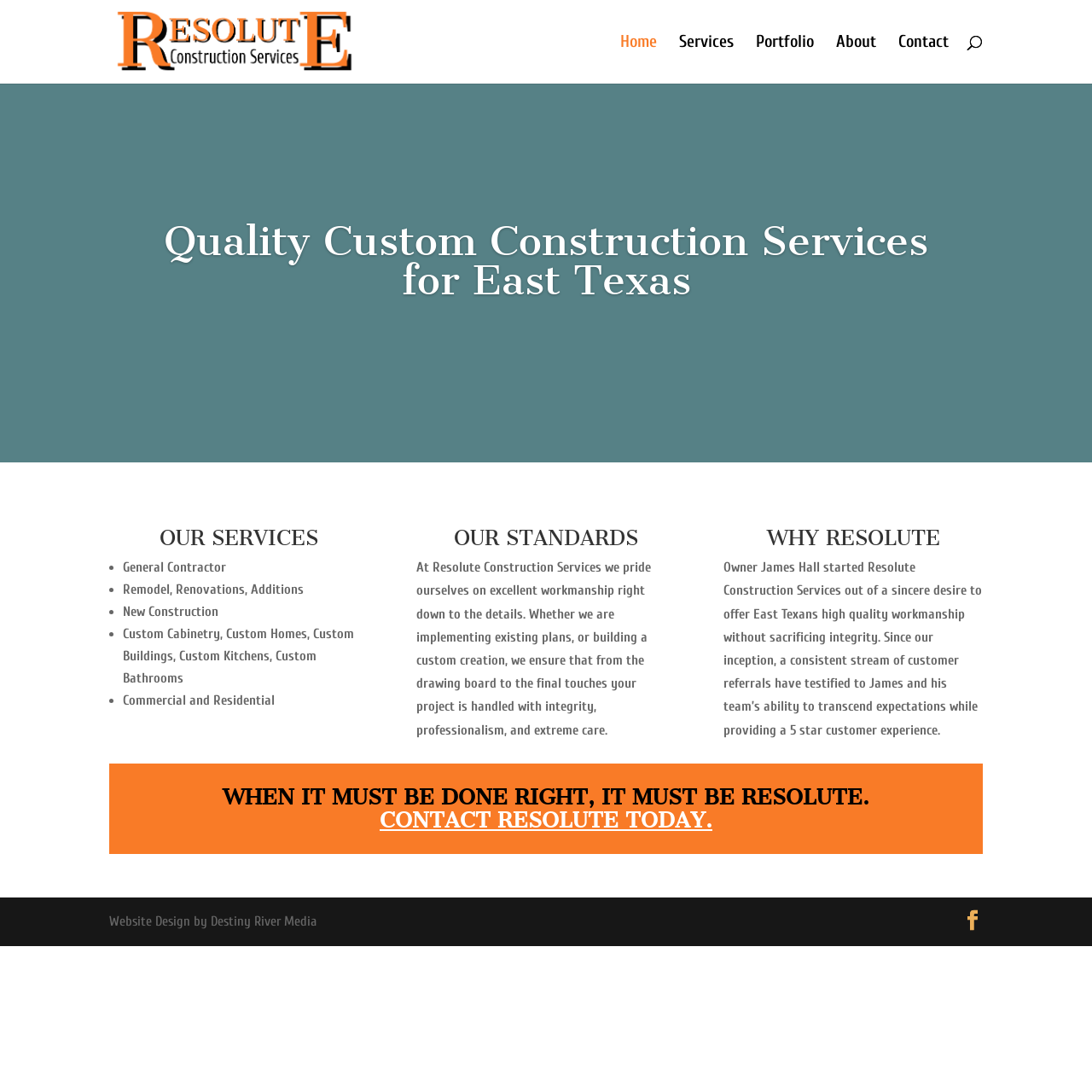What is the purpose of the company?
Please respond to the question with a detailed and informative answer.

The company's purpose is to provide excellent workmanship, as stated on the webpage, and to offer a 5-star customer experience, as testified by customer referrals.